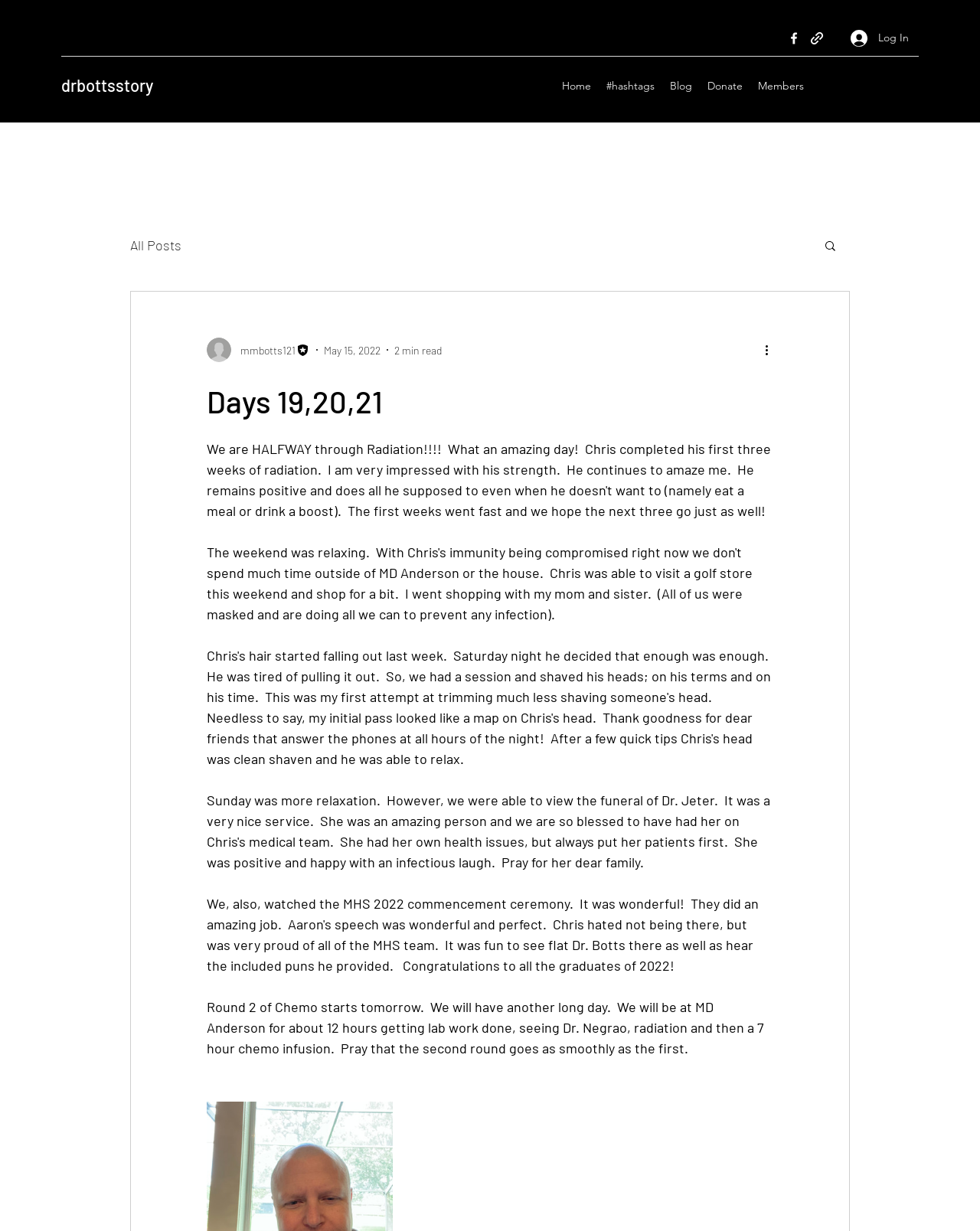What is the name of the doctor?
From the image, respond with a single word or phrase.

Dr. Negrao